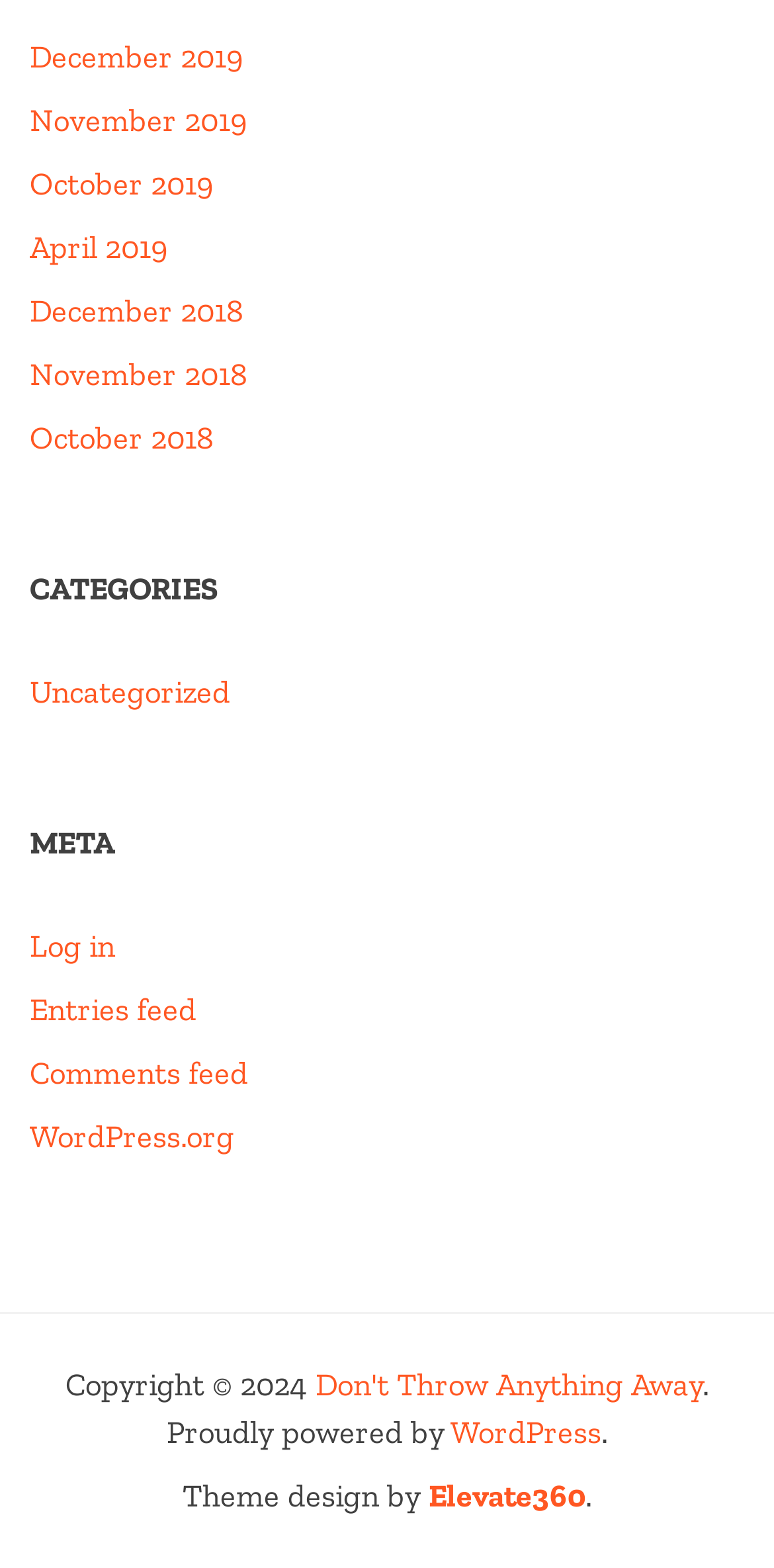Kindly determine the bounding box coordinates for the area that needs to be clicked to execute this instruction: "View December 2019 archives".

[0.038, 0.024, 0.315, 0.048]